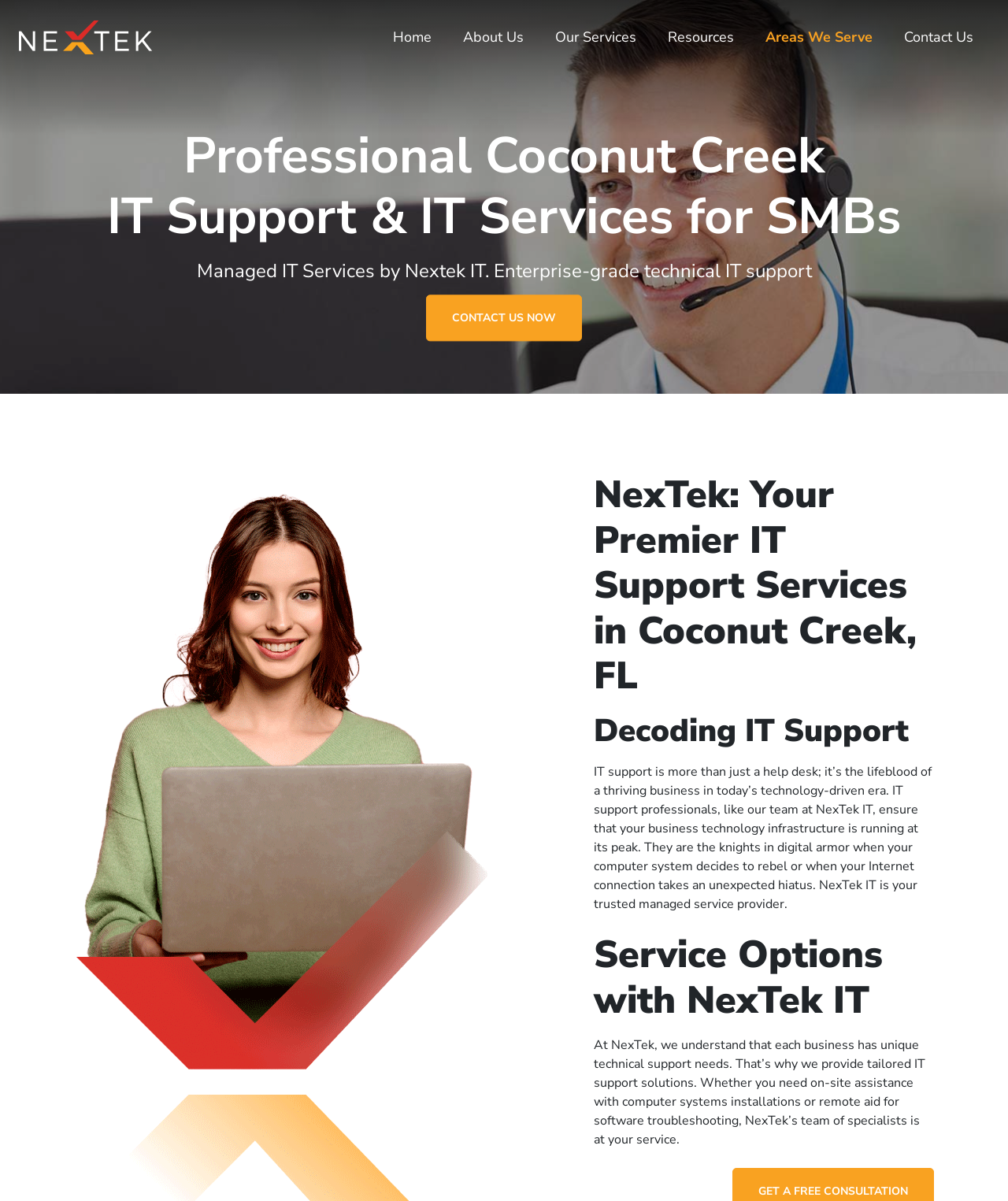Provide the text content of the webpage's main heading.

Professional Coconut Creek
IT Support & IT Services for SMBs